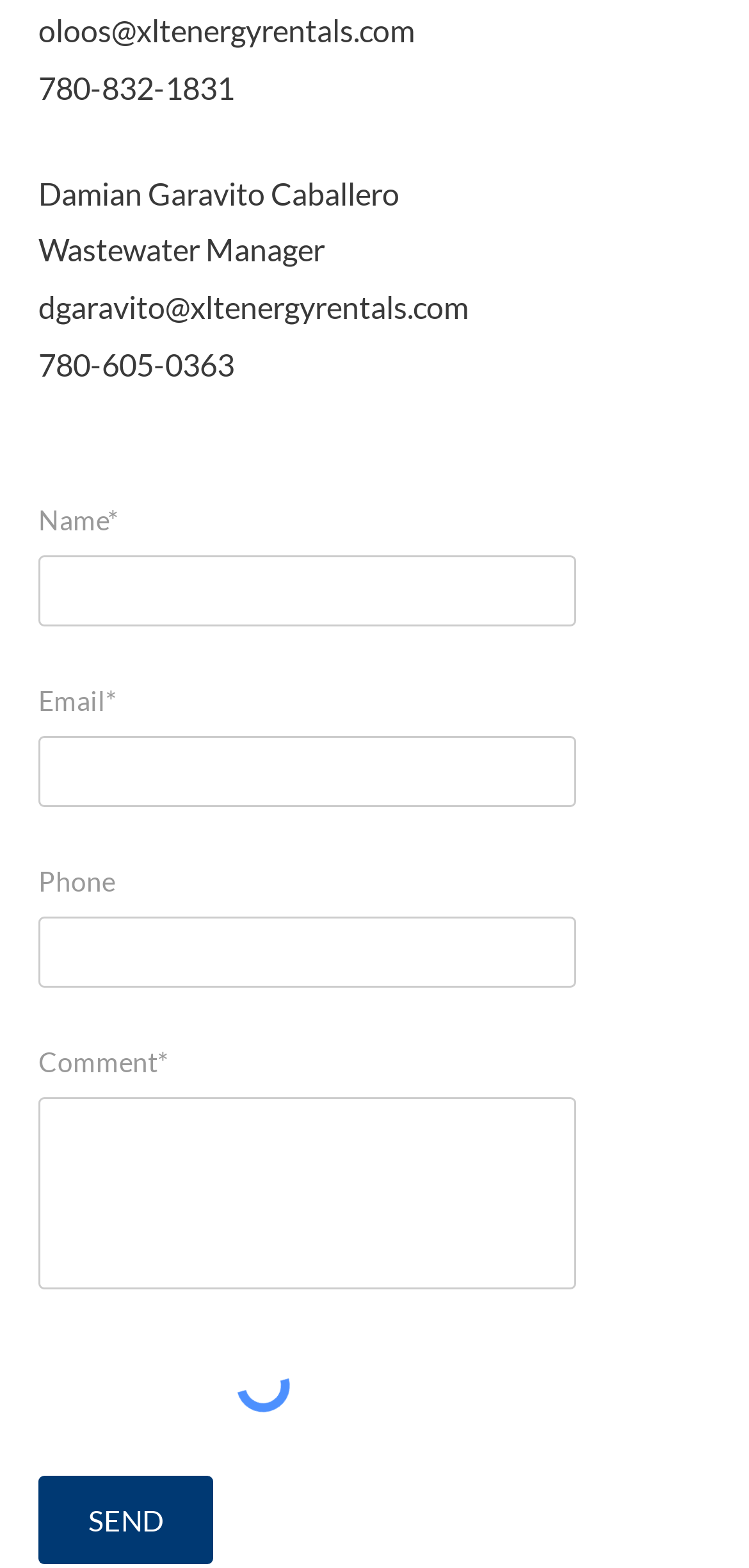Please specify the bounding box coordinates of the clickable region necessary for completing the following instruction: "Write a comment". The coordinates must consist of four float numbers between 0 and 1, i.e., [left, top, right, bottom].

[0.051, 0.7, 0.769, 0.823]